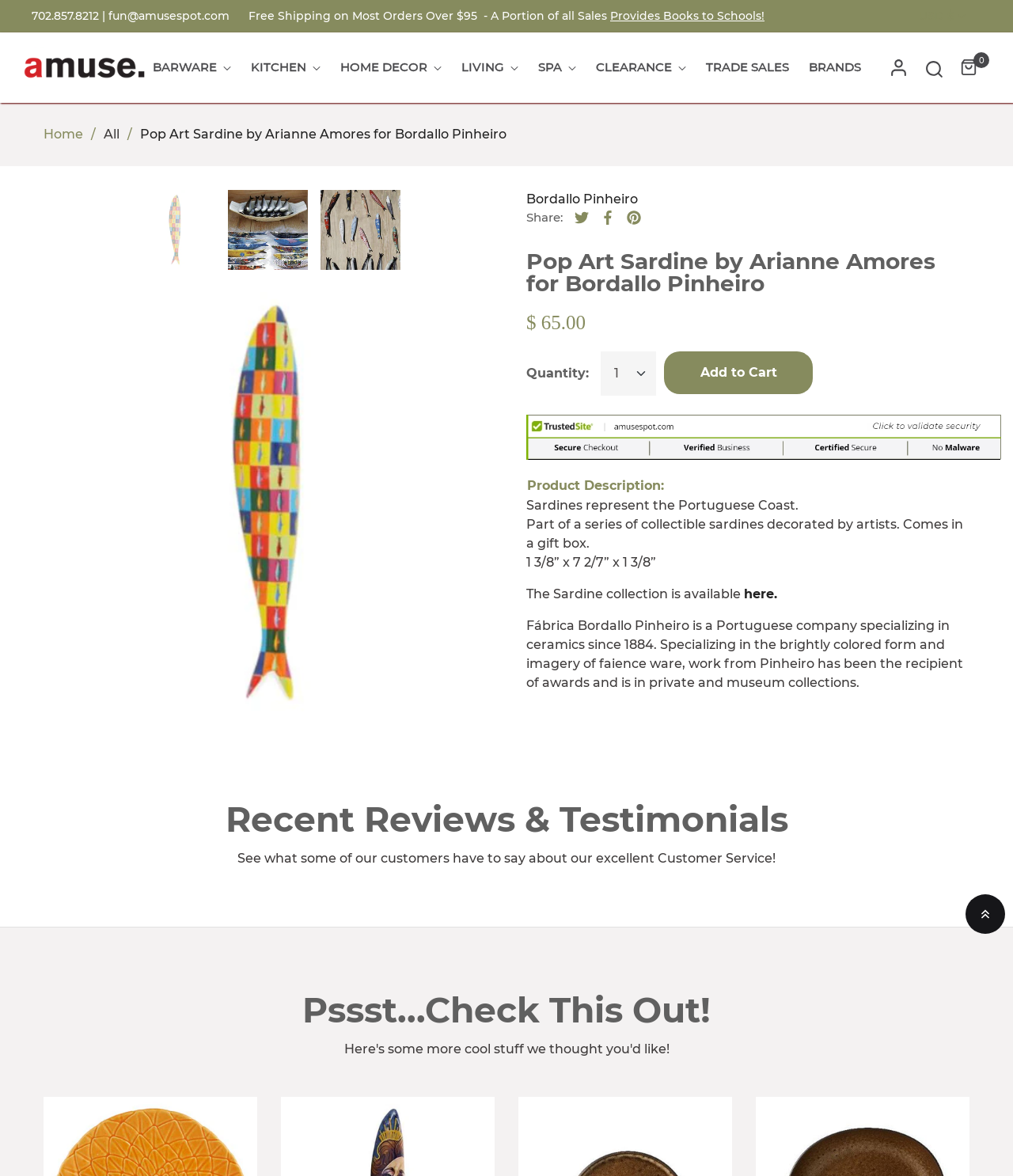From the details in the image, provide a thorough response to the question: What is the purpose of the product?

I found the purpose of the product by reading the second sentence of the product description, which says 'Part of a series of collectible sardines decorated by artists'.